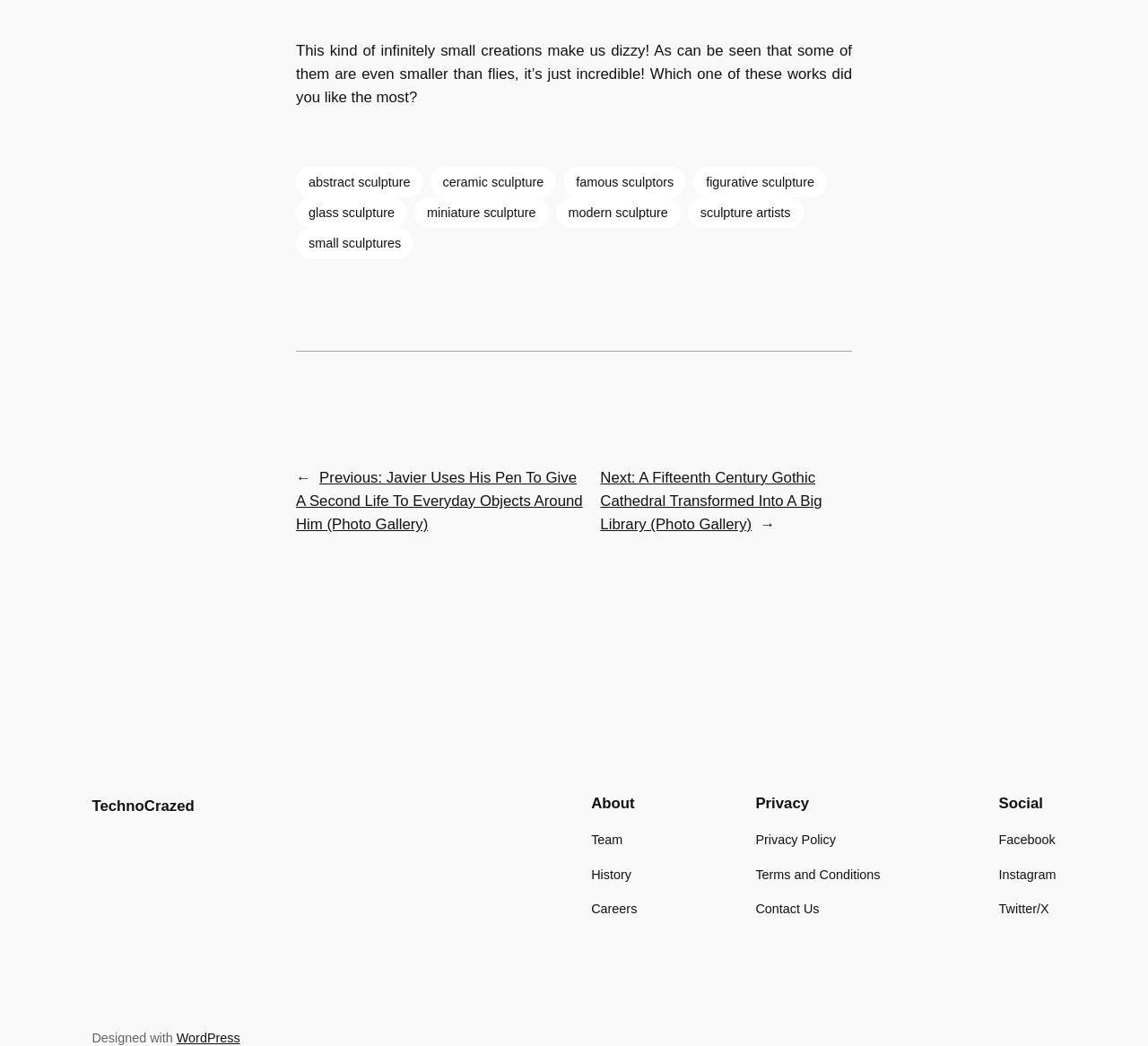What is the name of the website?
Based on the visual, give a brief answer using one word or a short phrase.

TechnoCrazed